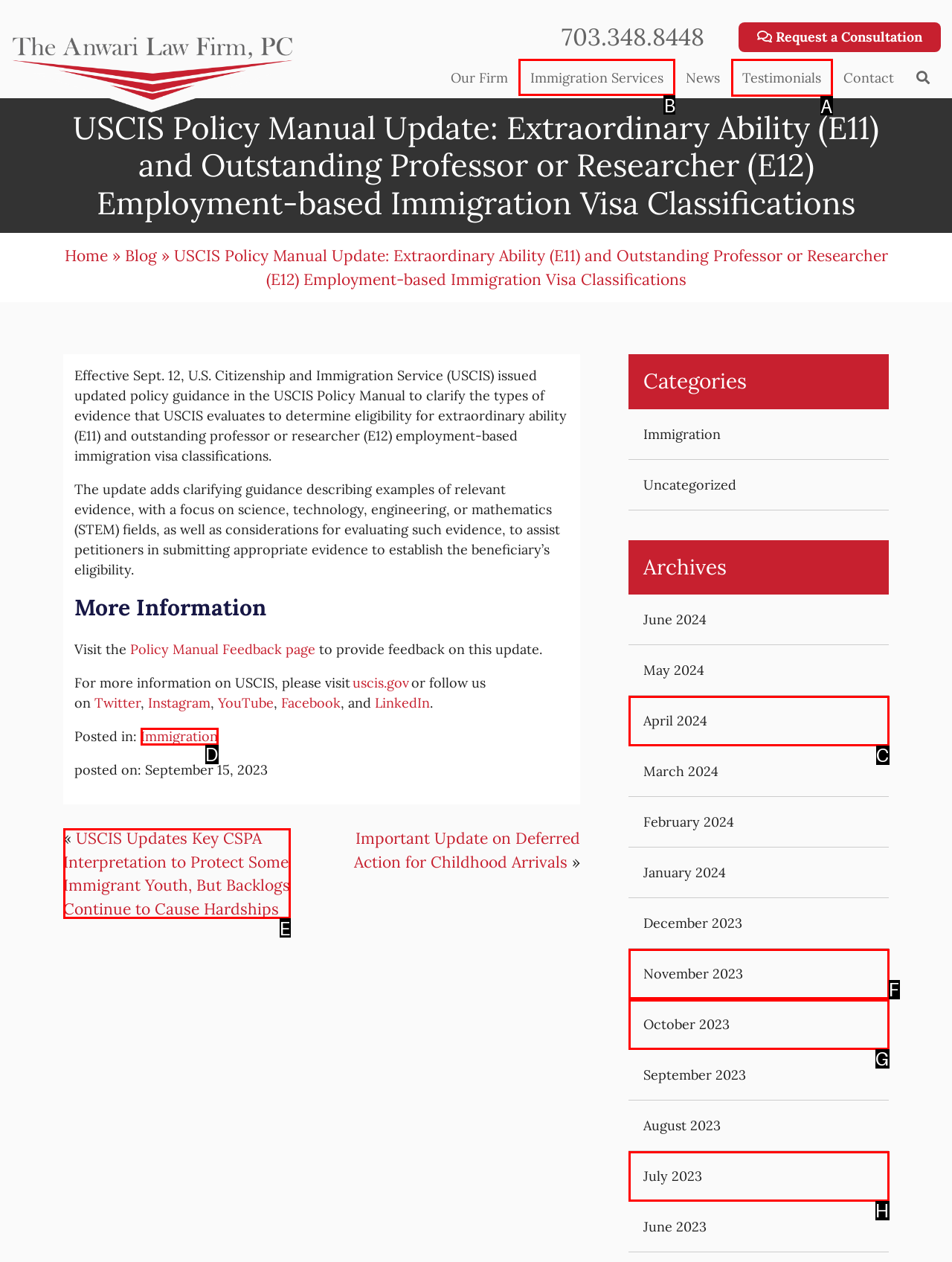Tell me which one HTML element I should click to complete the following task: Go to the 'Immigration Services' page Answer with the option's letter from the given choices directly.

B